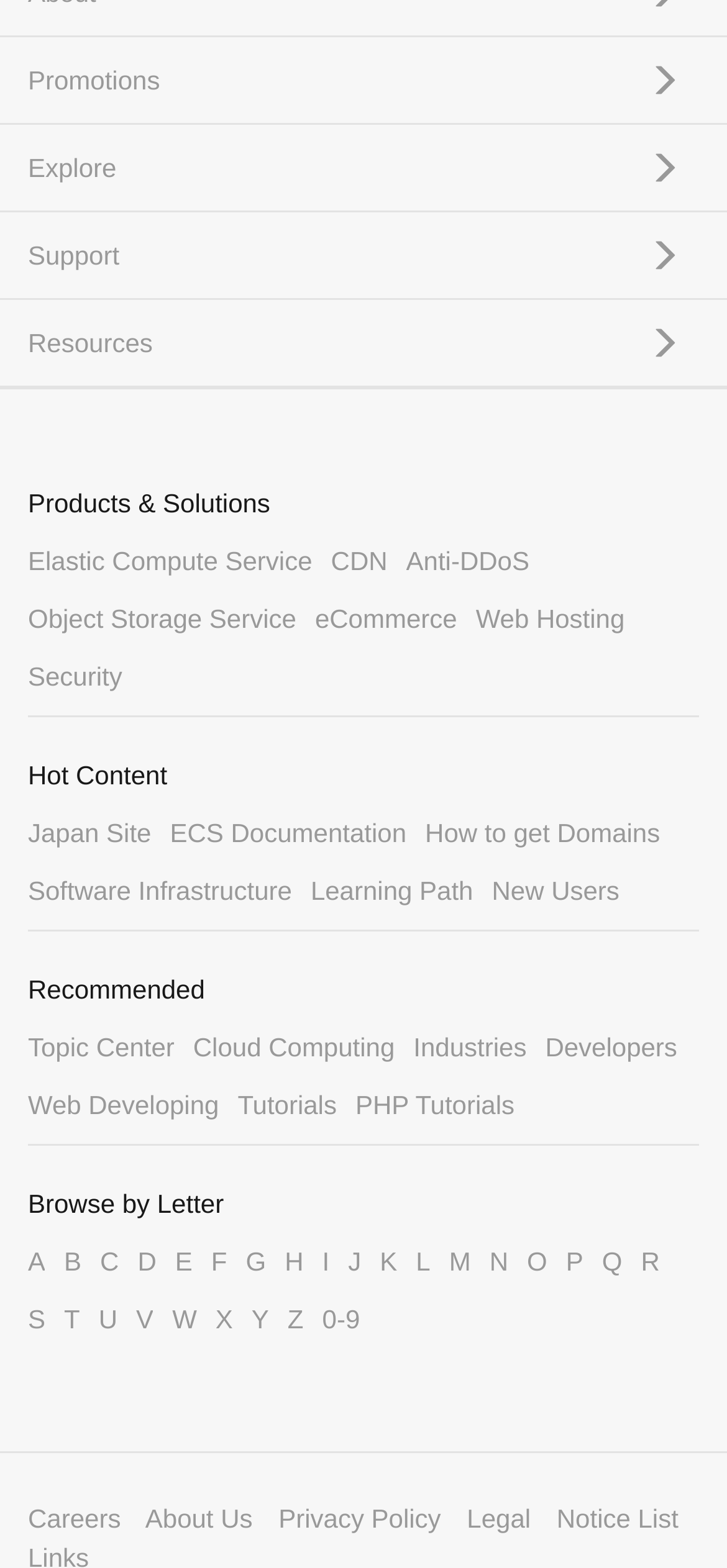Predict the bounding box coordinates of the area that should be clicked to accomplish the following instruction: "Shop 2 vehicles". The bounding box coordinates should consist of four float numbers between 0 and 1, i.e., [left, top, right, bottom].

None